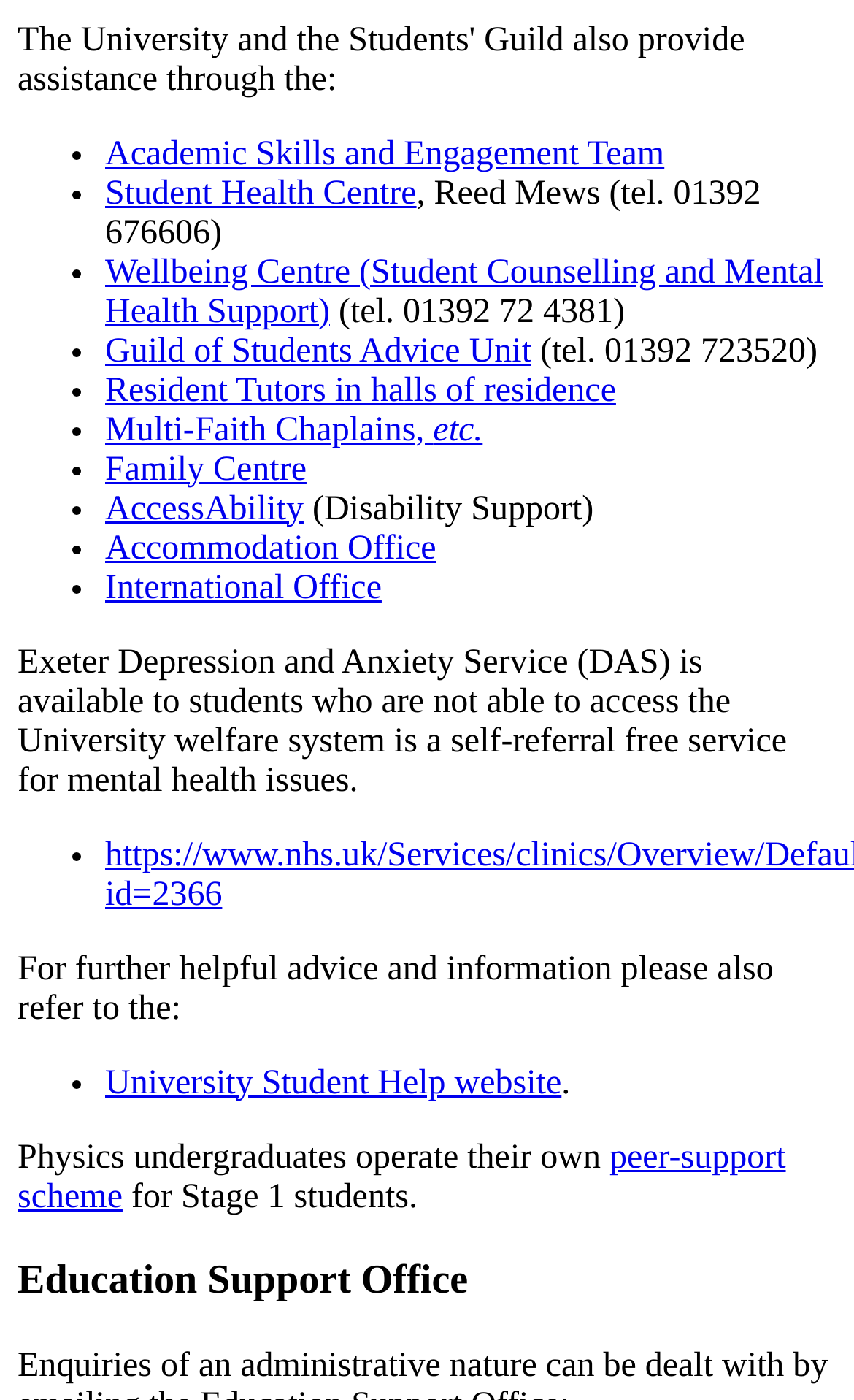What is the purpose of the Exeter Depression and Anxiety Service?
Provide a well-explained and detailed answer to the question.

I found the answer by reading the static text on the webpage, which states that the Exeter Depression and Anxiety Service (DAS) is a self-referral free service for mental health issues, suggesting that its purpose is to support students with mental health issues.